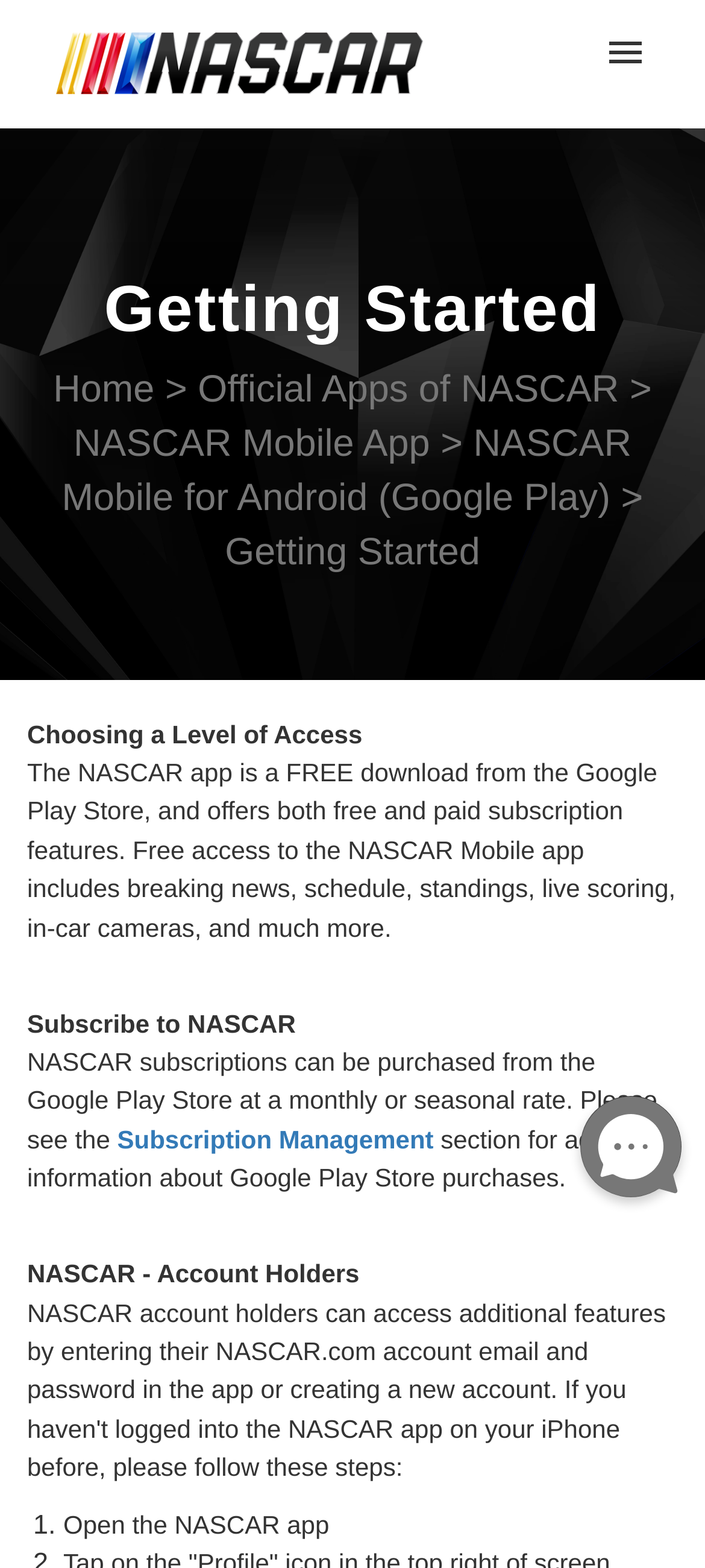Locate the bounding box coordinates of the element that needs to be clicked to carry out the instruction: "Click on Login". The coordinates should be given as four float numbers ranging from 0 to 1, i.e., [left, top, right, bottom].

[0.0, 0.174, 1.0, 0.22]